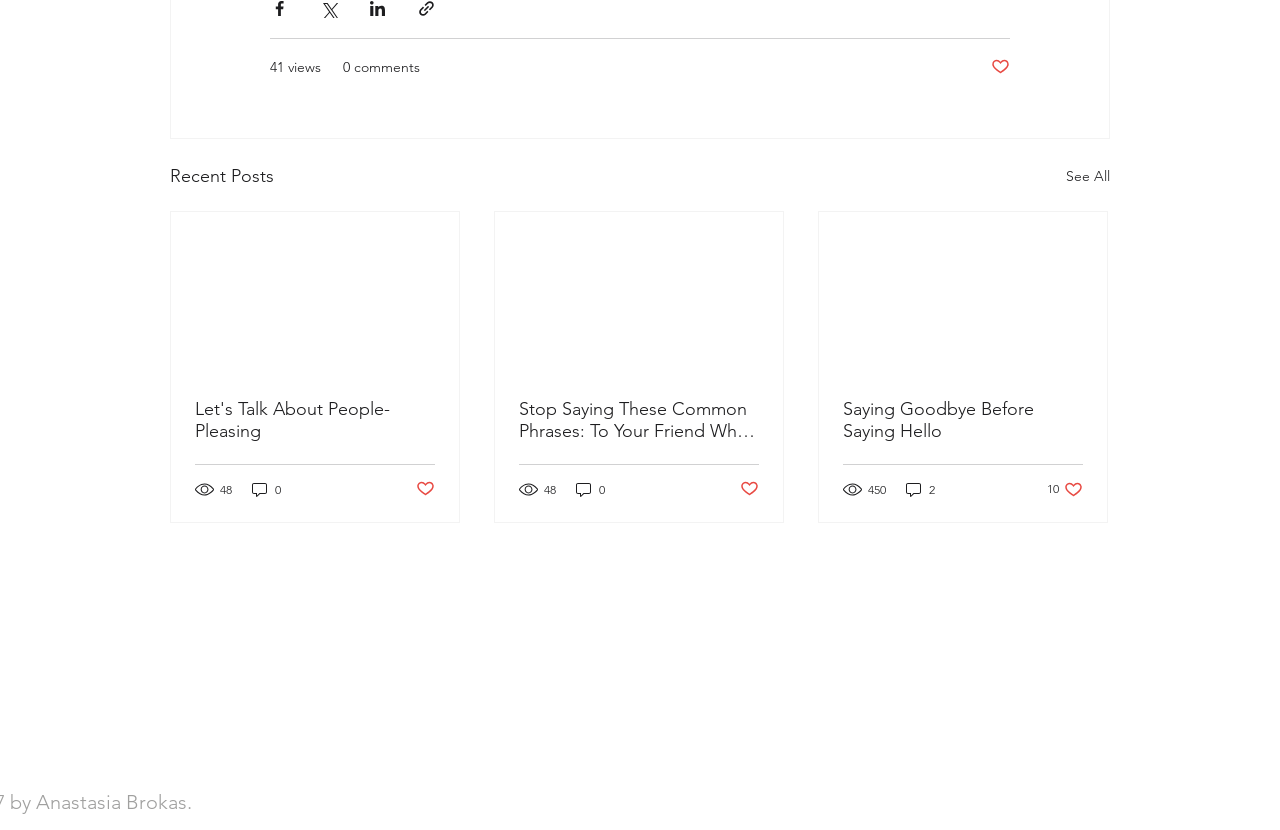Provide the bounding box coordinates, formatted as (top-left x, top-left y, bottom-right x, bottom-right y), with all values being floating point numbers between 0 and 1. Identify the bounding box of the UI element that matches the description: Let's Talk About People-Pleasing

[0.152, 0.48, 0.34, 0.533]